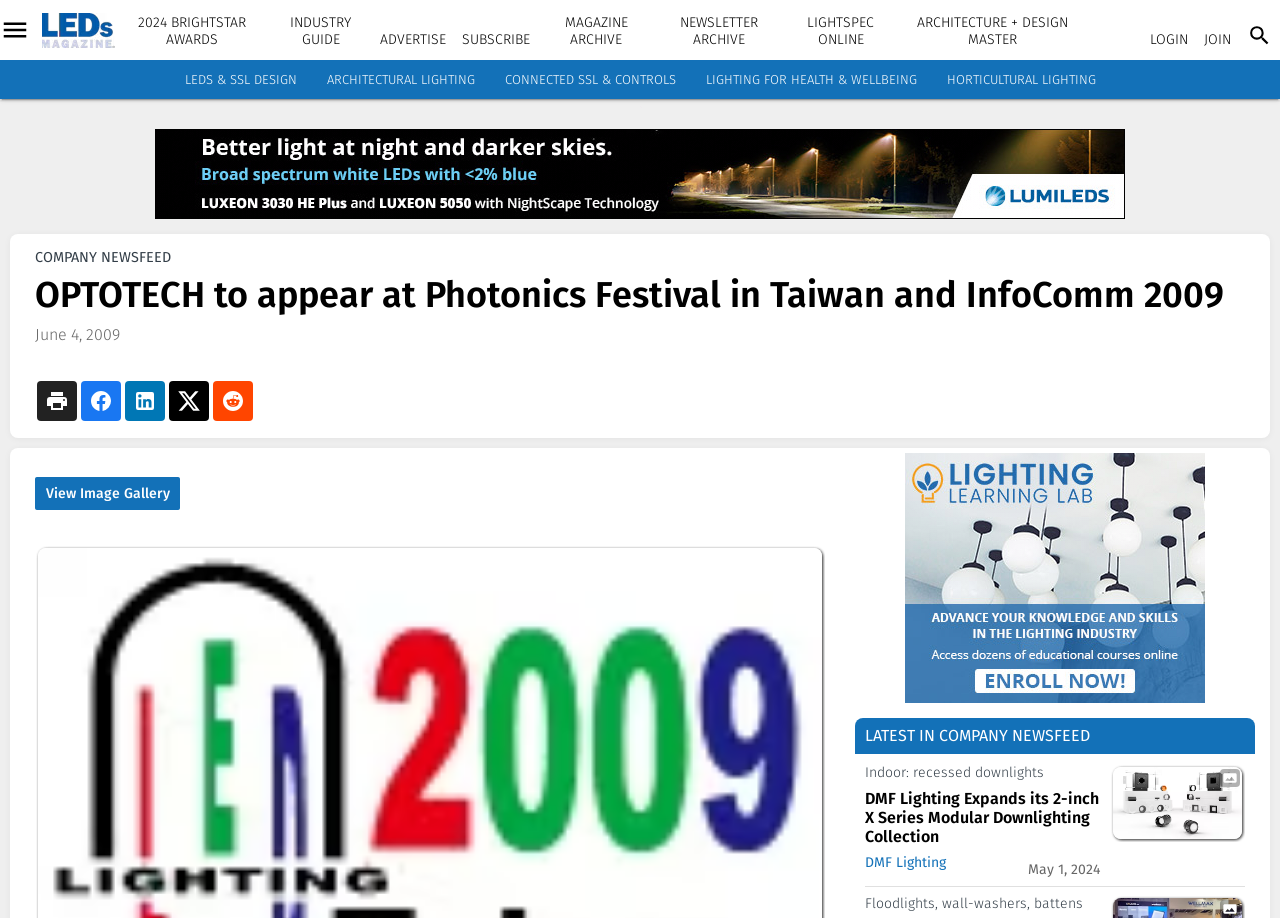Given the element description, predict the bounding box coordinates in the format (top-left x, top-left y, bottom-right x, bottom-right y). Make sure all values are between 0 and 1. Here is the element description: January 29, 2024

None